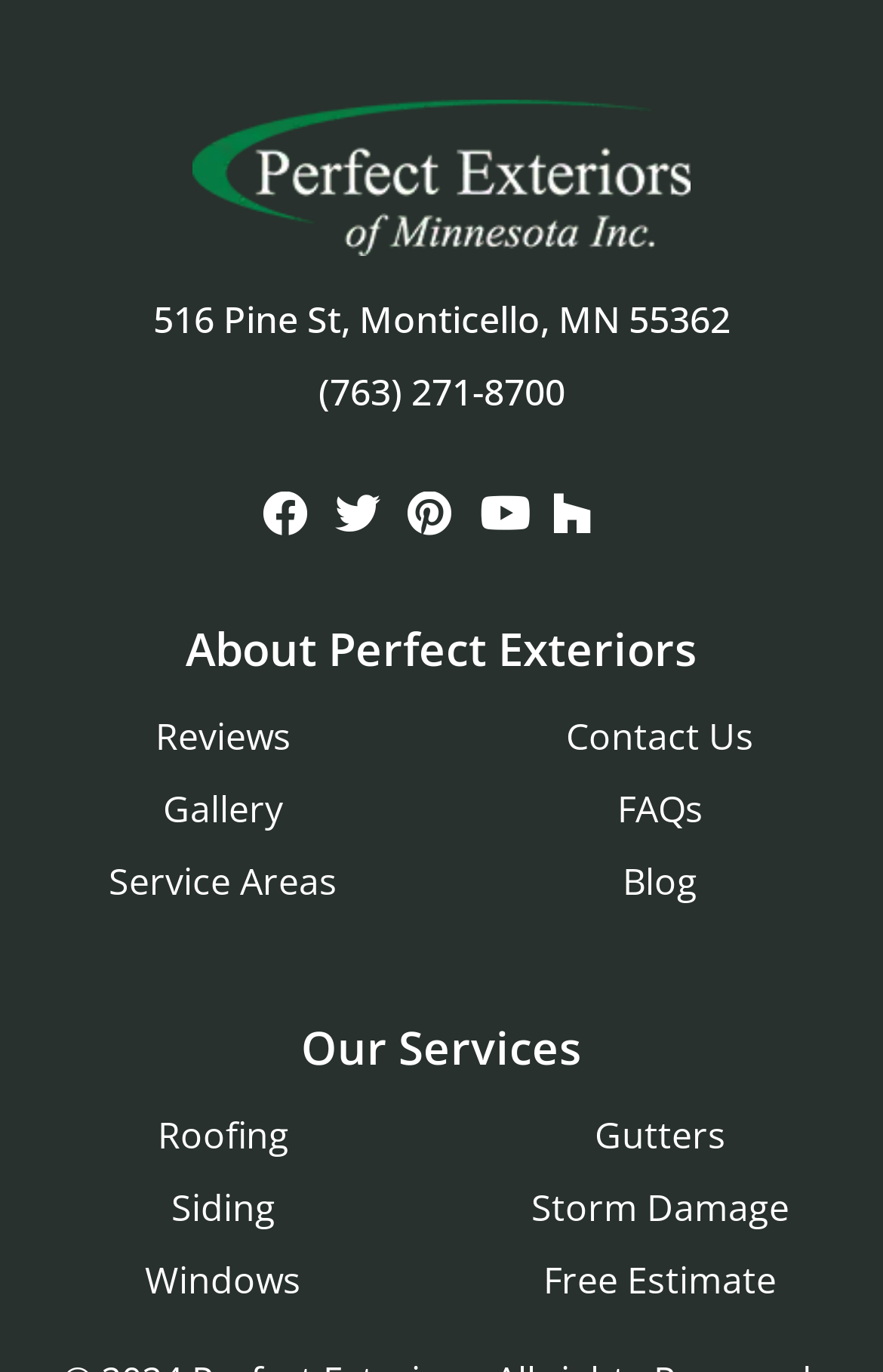Identify the bounding box for the given UI element using the description provided. Coordinates should be in the format (top-left x, top-left y, bottom-right x, bottom-right y) and must be between 0 and 1. Here is the description: (763) 271-8700

[0.36, 0.267, 0.64, 0.304]